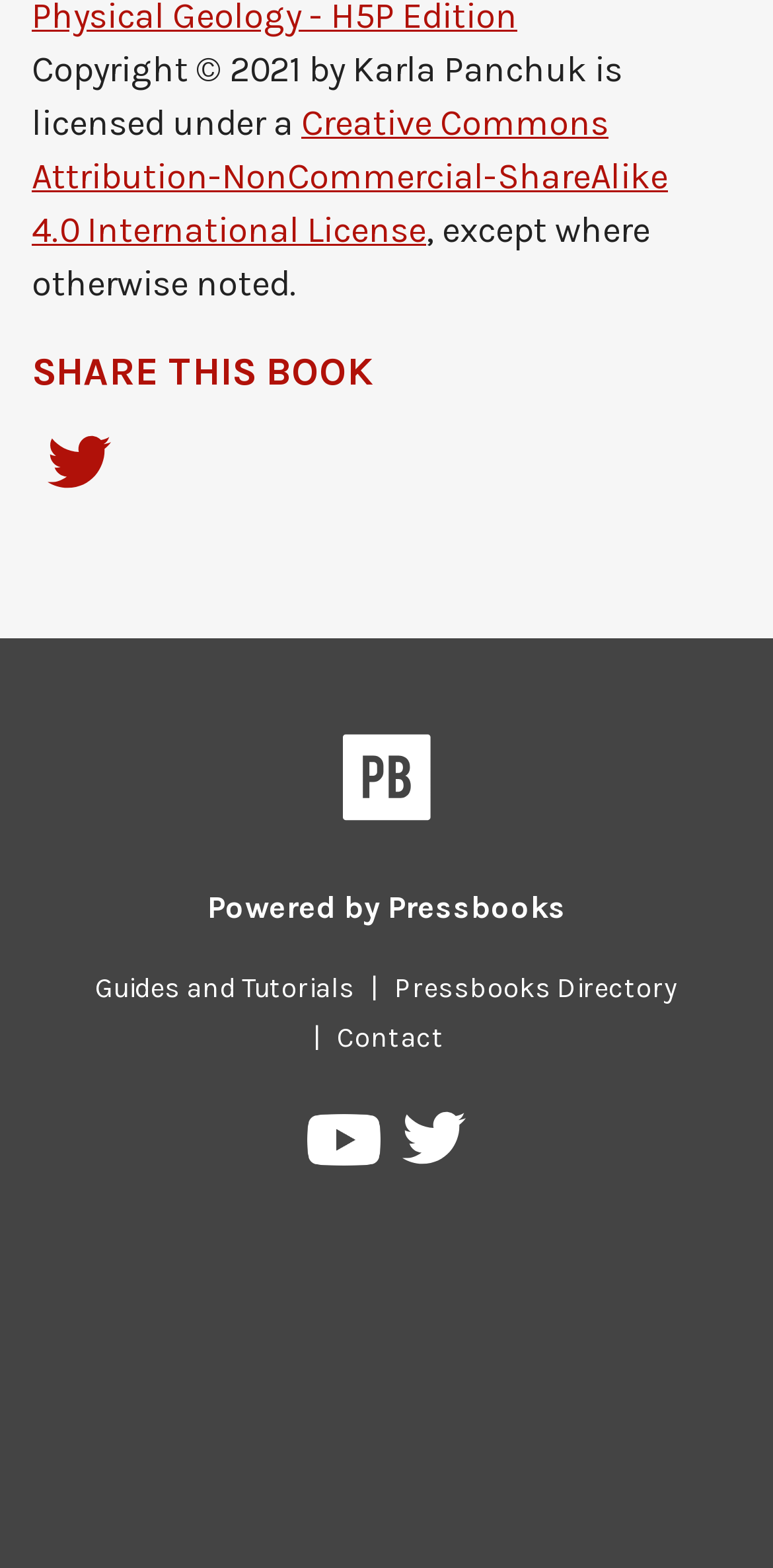Extract the bounding box coordinates for the UI element described by the text: "Contact". The coordinates should be in the form of [left, top, right, bottom] with values between 0 and 1.

[0.415, 0.652, 0.595, 0.673]